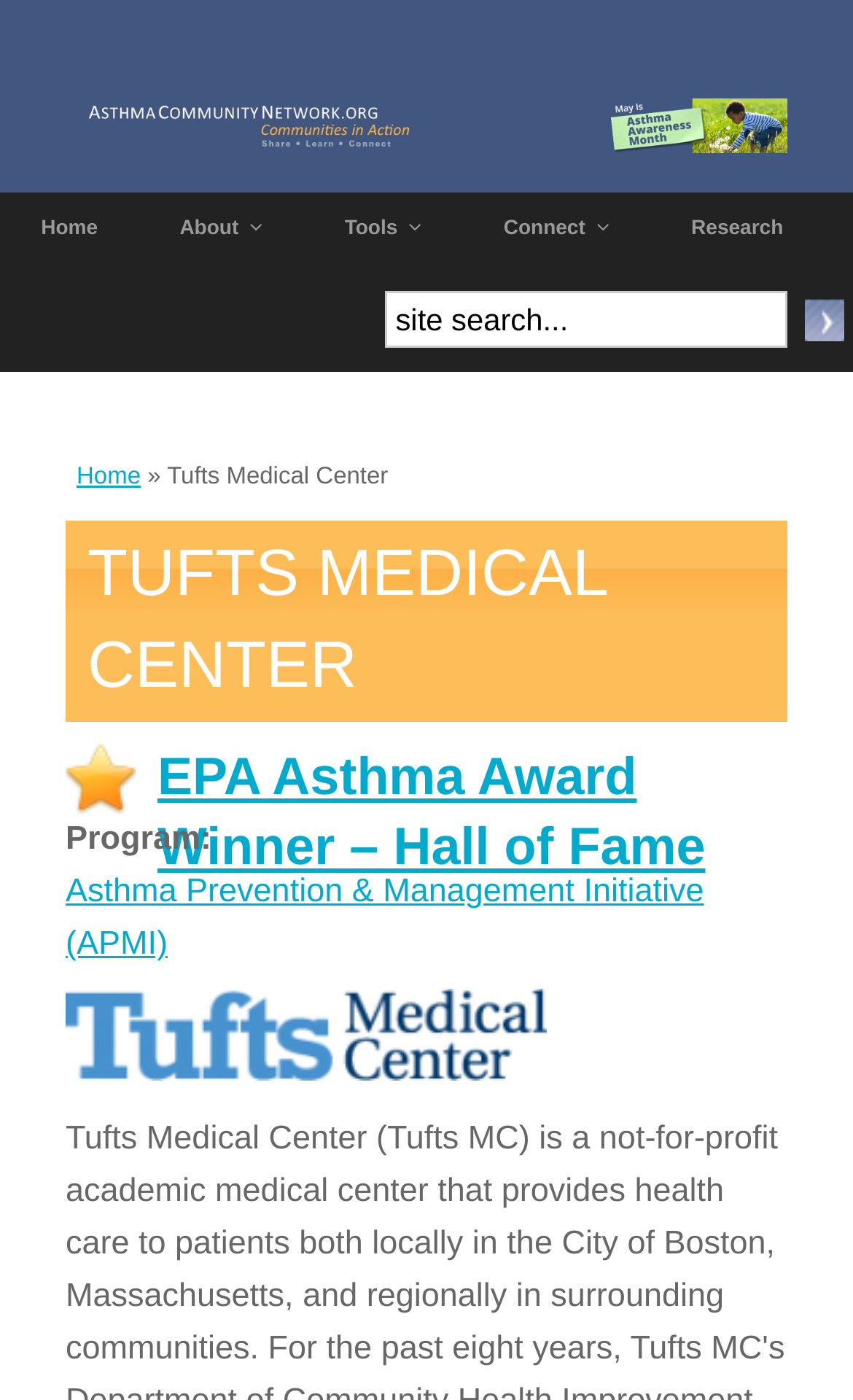Please analyze the image and provide a thorough answer to the question:
What is the award mentioned on the webpage?

The award mentioned on the webpage can be found in the link element with the text 'EPA Asthma Award Winner – Hall of Fame'. This element is located in the middle of the webpage.